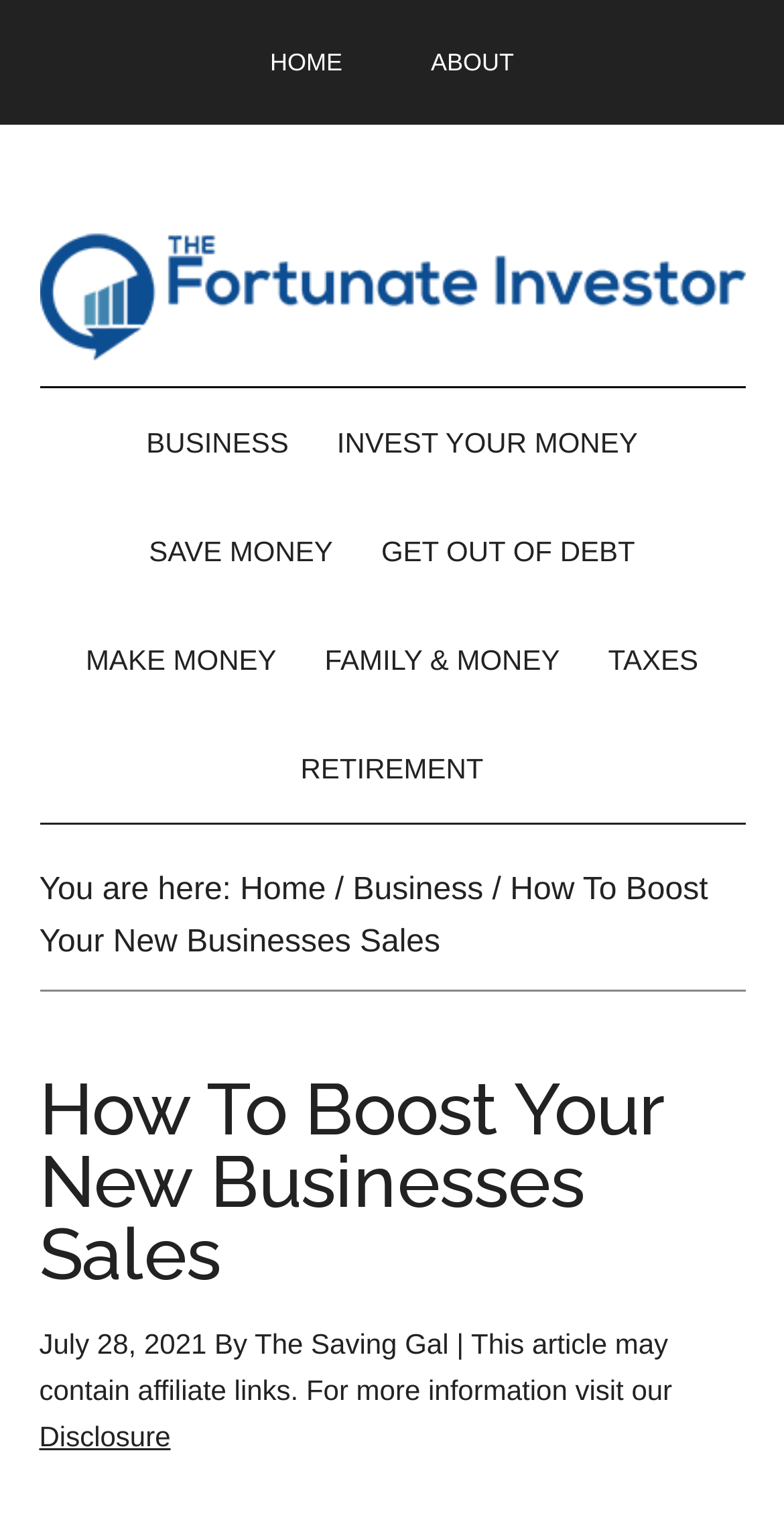Can you give a detailed response to the following question using the information from the image? Who is the author of this article?

The author of this article is 'The Saving Gal', as mentioned in the byline below the title of the article, which says 'By The Saving Gal'.